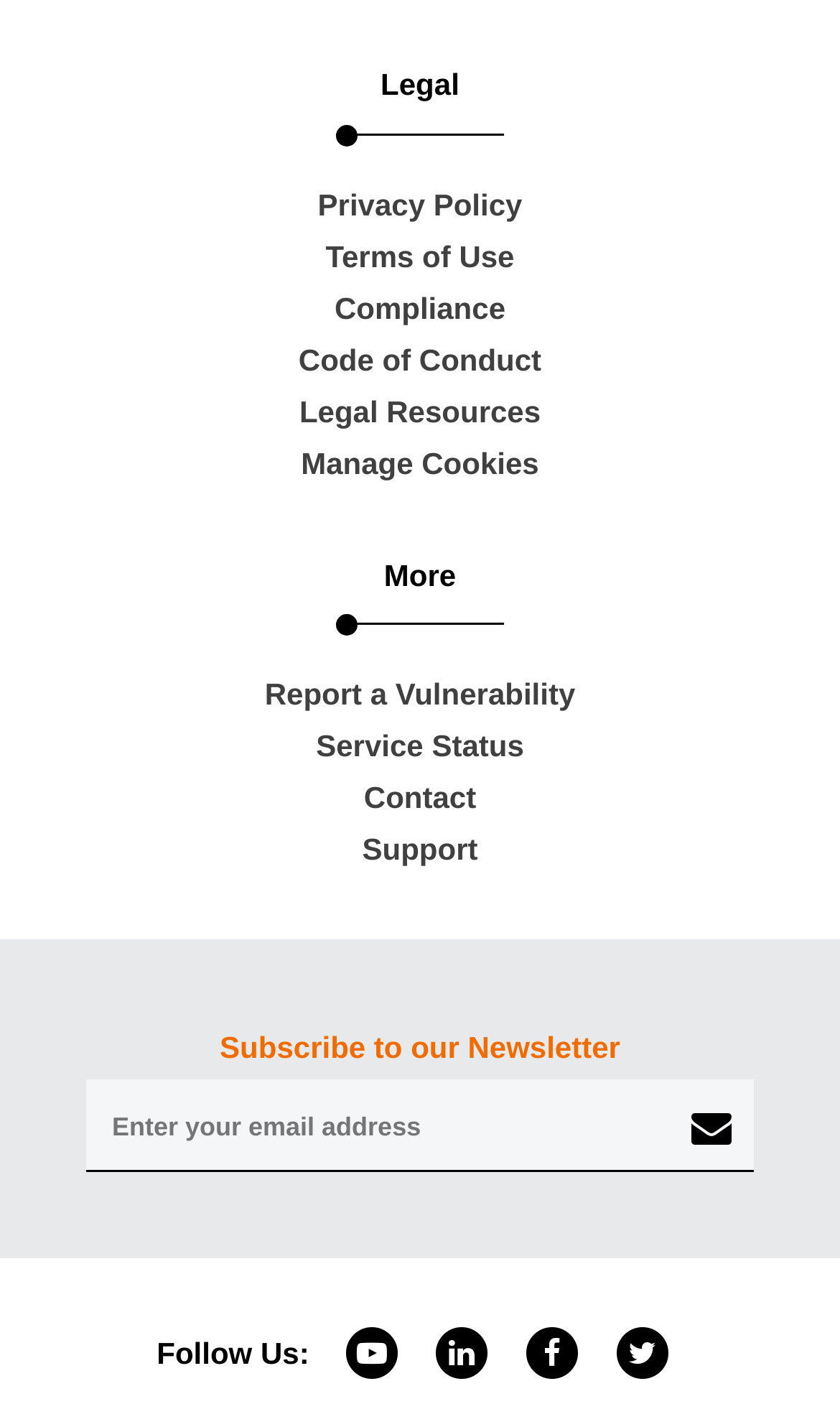Can you show the bounding box coordinates of the region to click on to complete the task described in the instruction: "Follow us on YouTube"?

[0.407, 0.95, 0.478, 0.975]